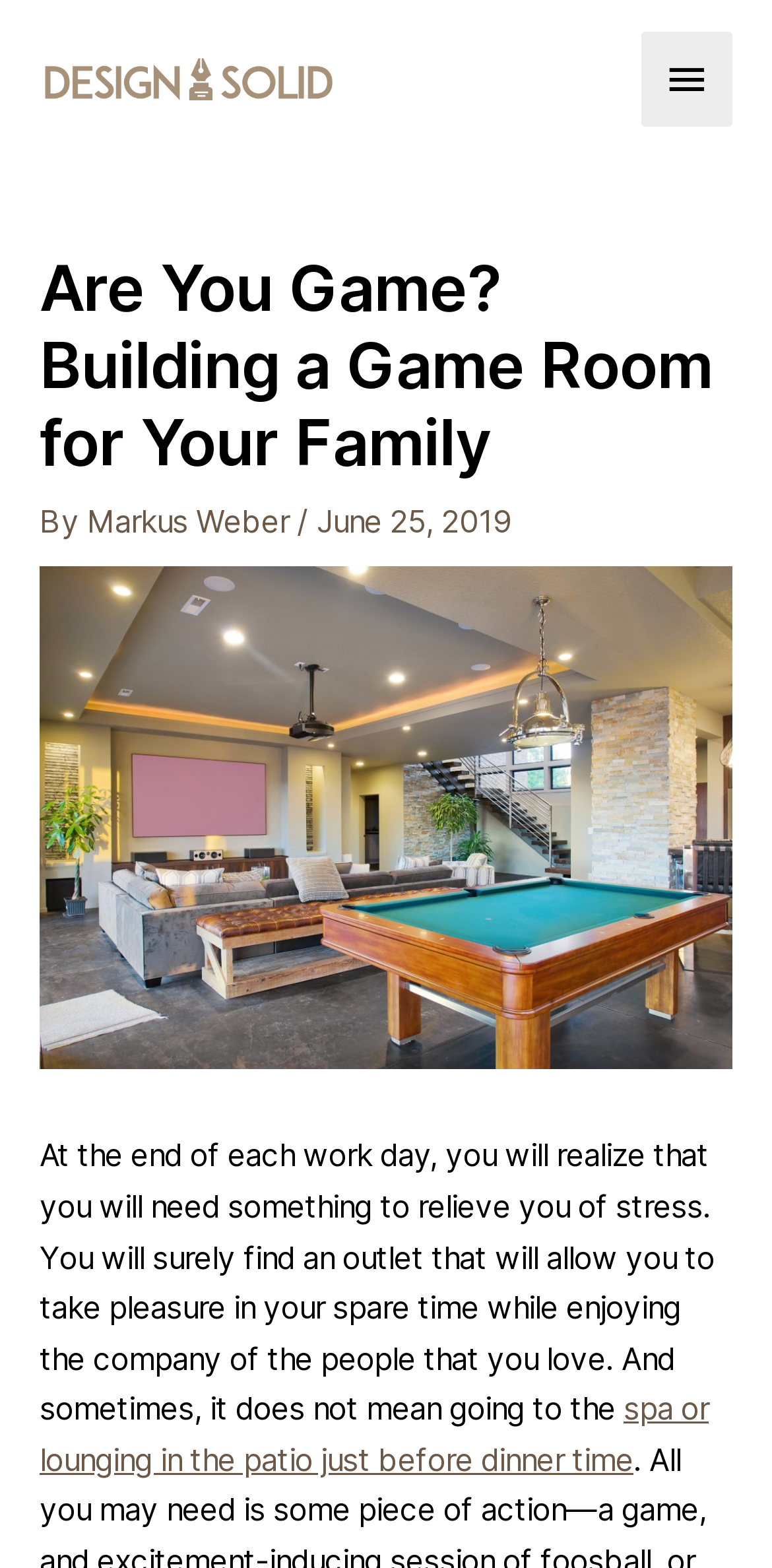Who is the author of the article?
Please give a detailed and elaborate answer to the question.

The author of the article is mentioned in the text 'By Markus Weber' which is located below the heading, indicating that Markus Weber is the person who wrote the article.